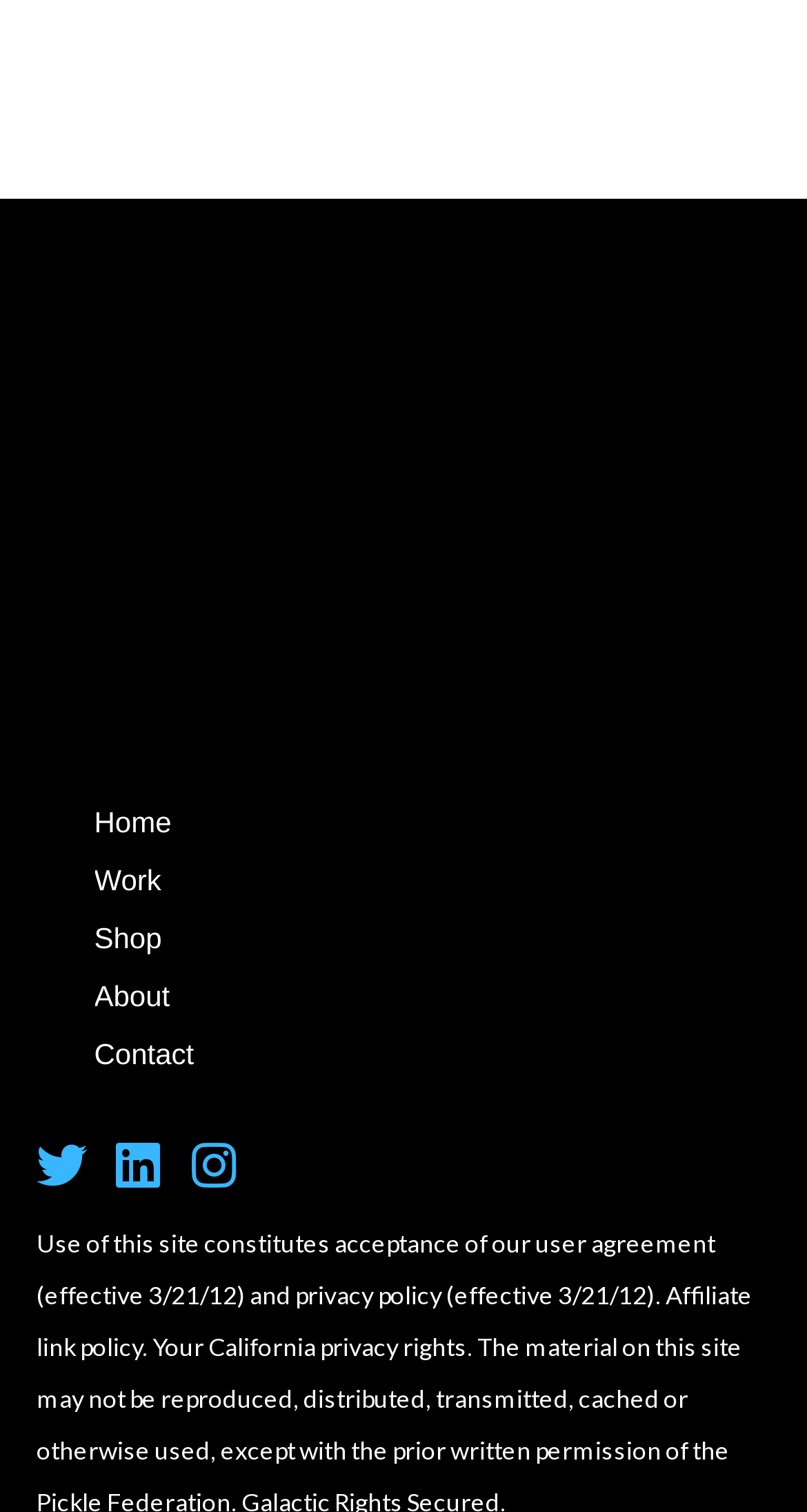Answer the following inquiry with a single word or phrase:
Is there an image on the webpage?

Yes